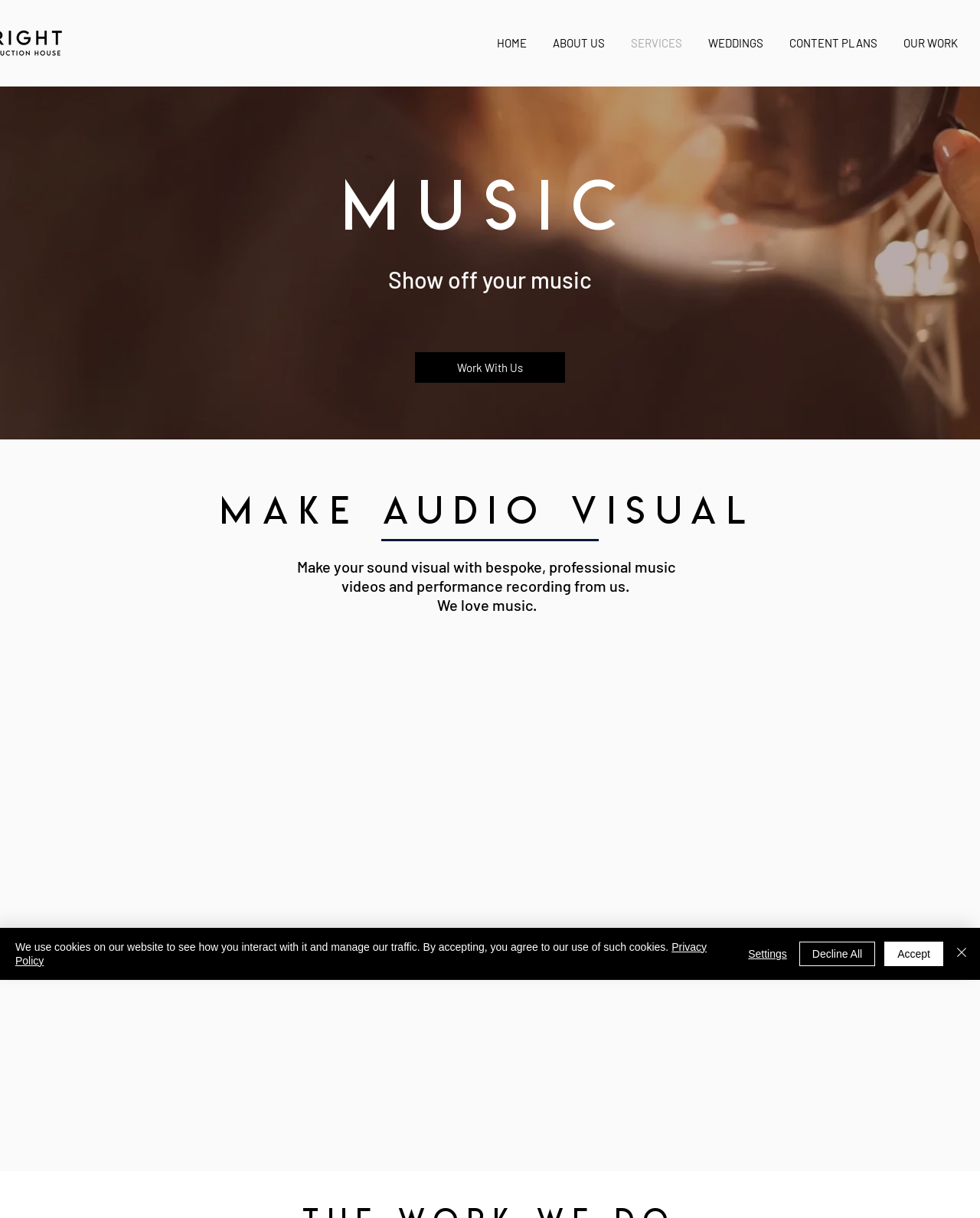Please specify the bounding box coordinates of the region to click in order to perform the following instruction: "Check out the music video production details".

[0.12, 0.134, 0.879, 0.204]